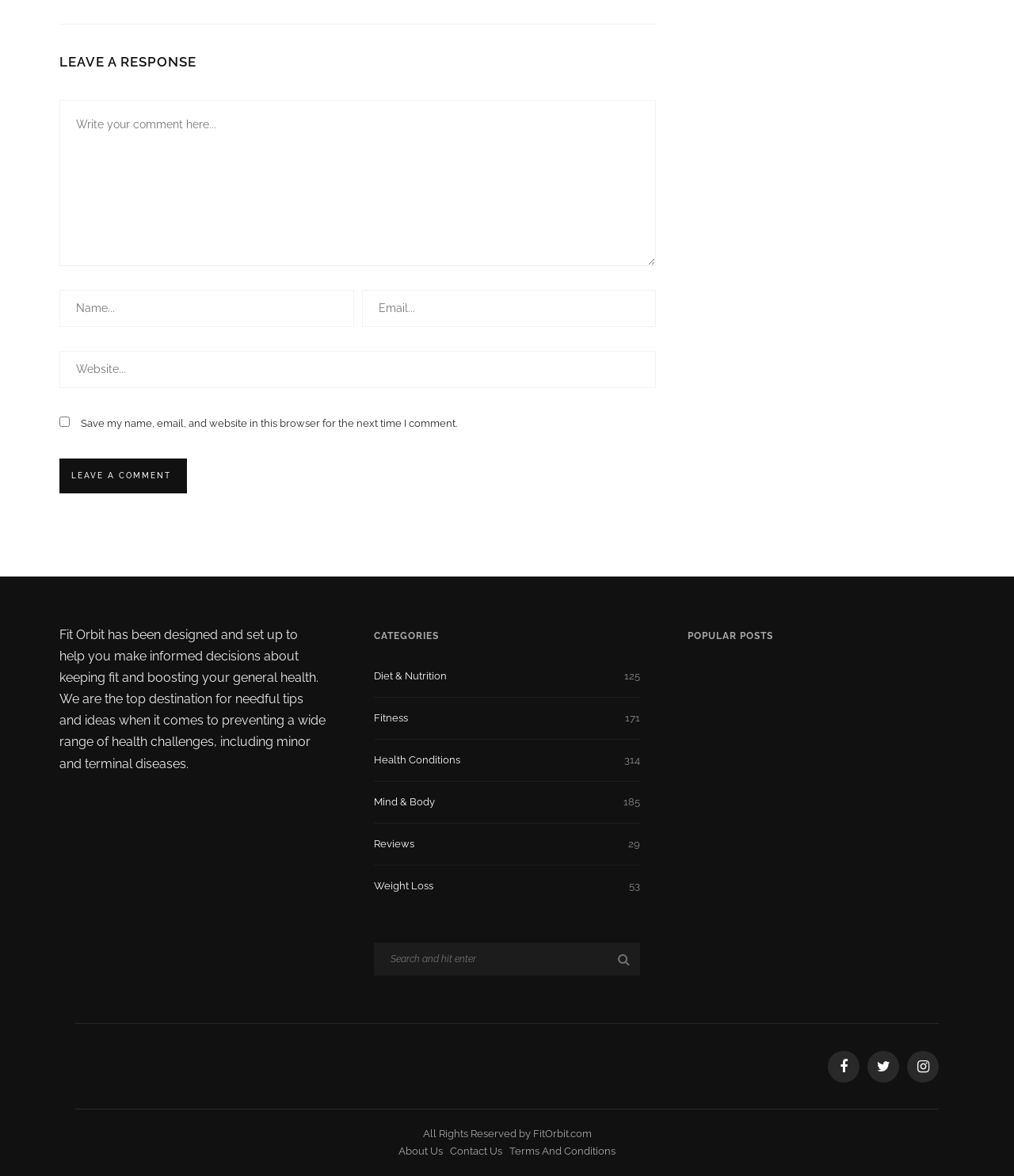Identify the bounding box coordinates for the UI element mentioned here: "Reviews29". Provide the coordinates as four float values between 0 and 1, i.e., [left, top, right, bottom].

[0.368, 0.71, 0.631, 0.736]